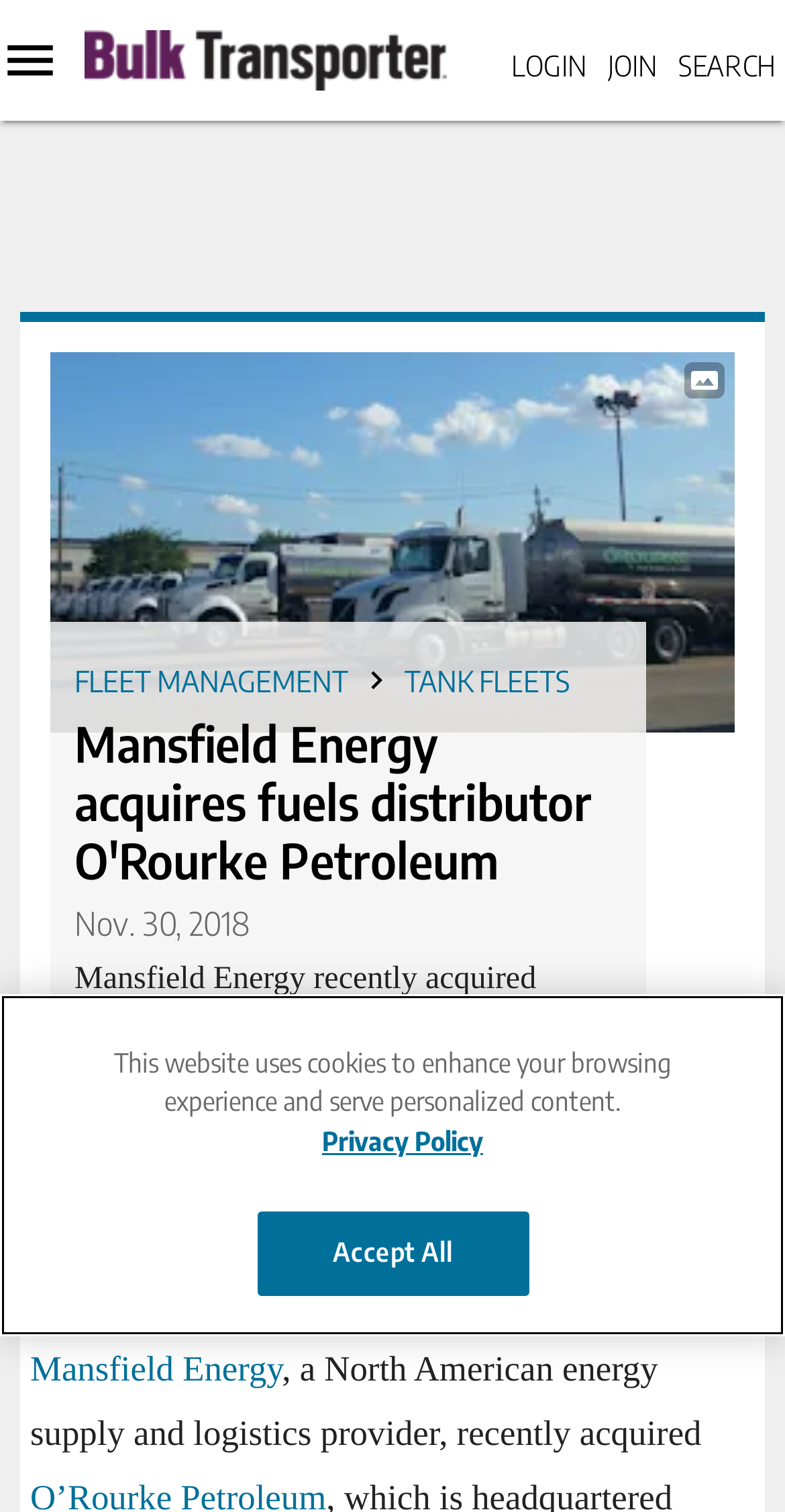Generate a comprehensive description of the webpage content.

The webpage is about Mansfield Energy acquiring O'Rourke Petroleum, a fuels distributor headquartered in Houston, TX. At the top, there is a logo and a navigation menu with links to "LOGIN", "JOIN", and "SEARCH". Below the navigation menu, there are several links to topics such as "Fleet Management", "Regulations", and "Green Trends".

On the left side, there is a section with quick links to various directories, reports, and resources, including "Tank Cleaning Directory", "Cargo Tank Repair Directory", and "Gross Revenue Reports".

The main content of the webpage is an article about the acquisition, with a heading "Mansfield Energy acquires fuels distributor O'Rourke Petroleum" and a subheading "Nov. 30, 2018". The article text is "Mansfield Energy recently acquired O’Rourke Petroleum, which is headquartered in Houston TX." Below the article, there are links to related resources and a section with social media links.

On the right side, there is a large image of trucks, and above it, there are links to "FLEET MANAGEMENT" and "TANK FLEETS". At the bottom of the page, there is a footer section with links to "Mansfield Energy" and a privacy policy notice with a button to "Accept All" cookies.

Overall, the webpage has a clean and organized layout, with a focus on providing information about the acquisition and related resources.